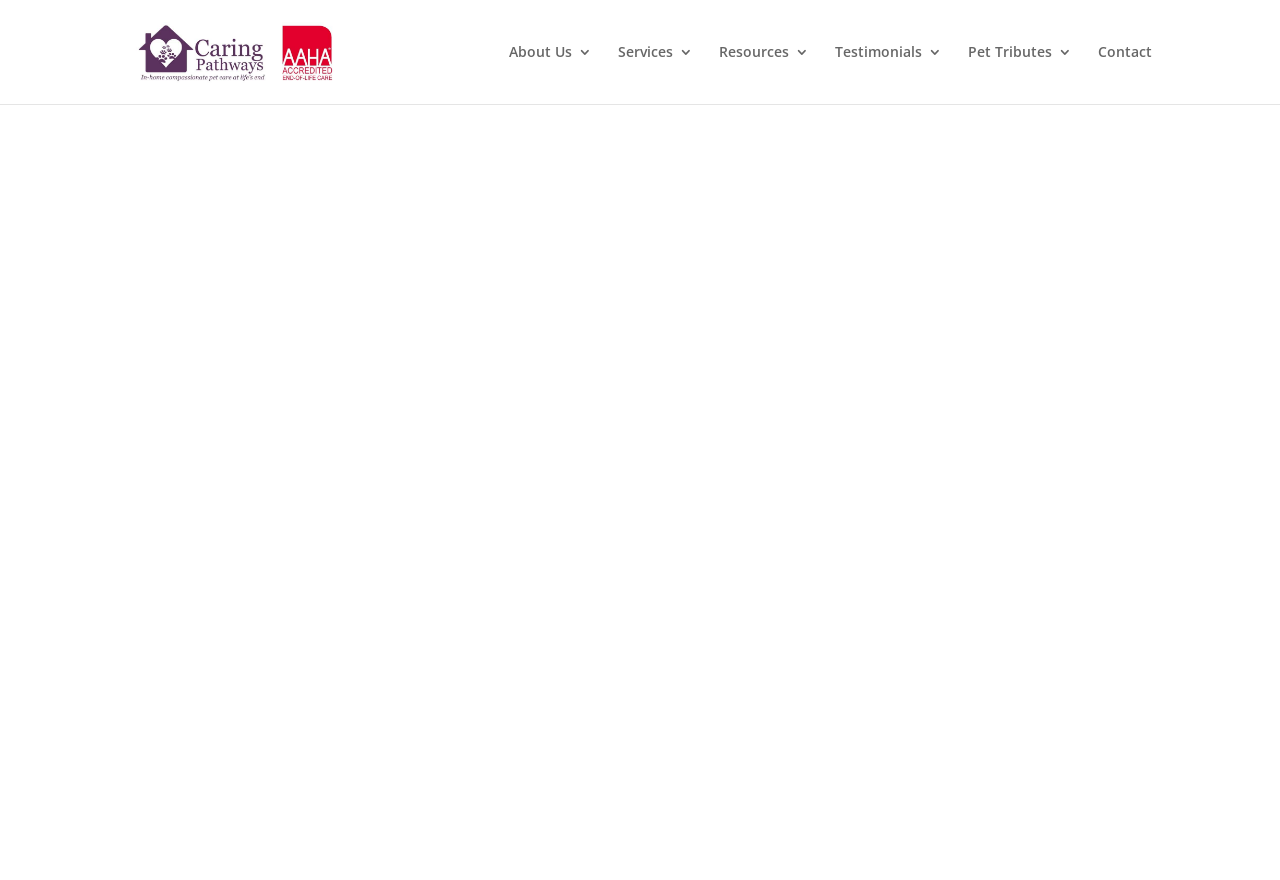Give a concise answer using one word or a phrase to the following question:
What is the tone of the text on the webpage?

Emotional